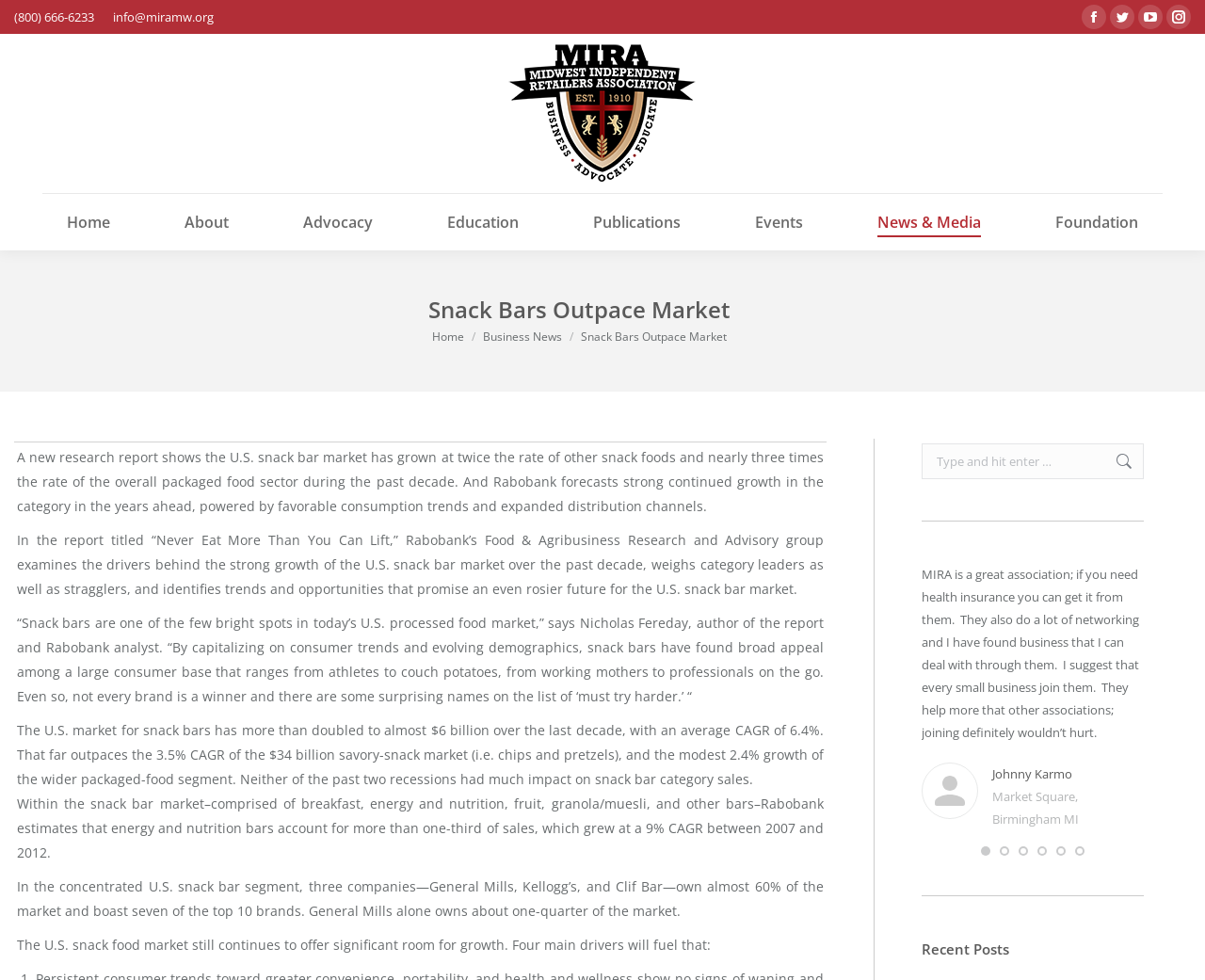Locate the bounding box coordinates of the UI element described by: "parent_node: MIRA". The bounding box coordinates should consist of four float numbers between 0 and 1, i.e., [left, top, right, bottom].

[0.422, 0.035, 0.578, 0.197]